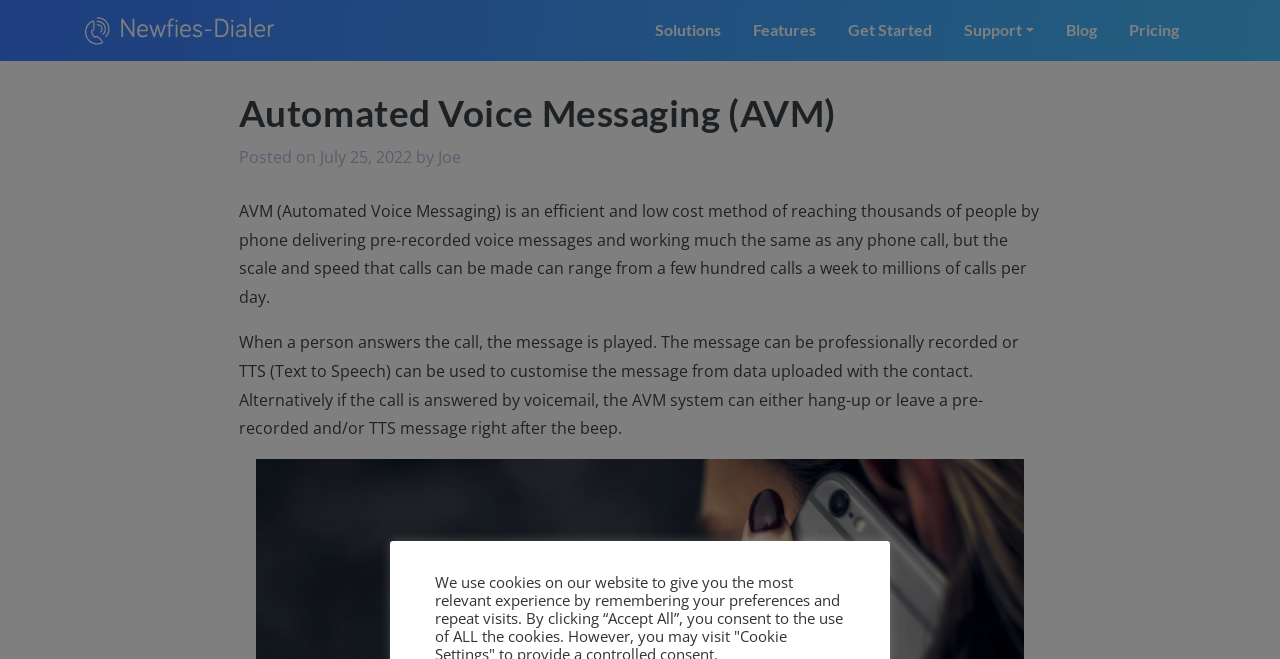Could you determine the bounding box coordinates of the clickable element to complete the instruction: "check pricing"? Provide the coordinates as four float numbers between 0 and 1, i.e., [left, top, right, bottom].

[0.87, 0.012, 0.934, 0.08]